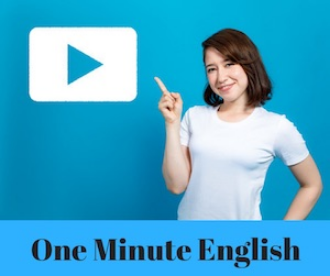Provide a brief response to the question below using one word or phrase:
What is the color of the background?

Vibrant blue